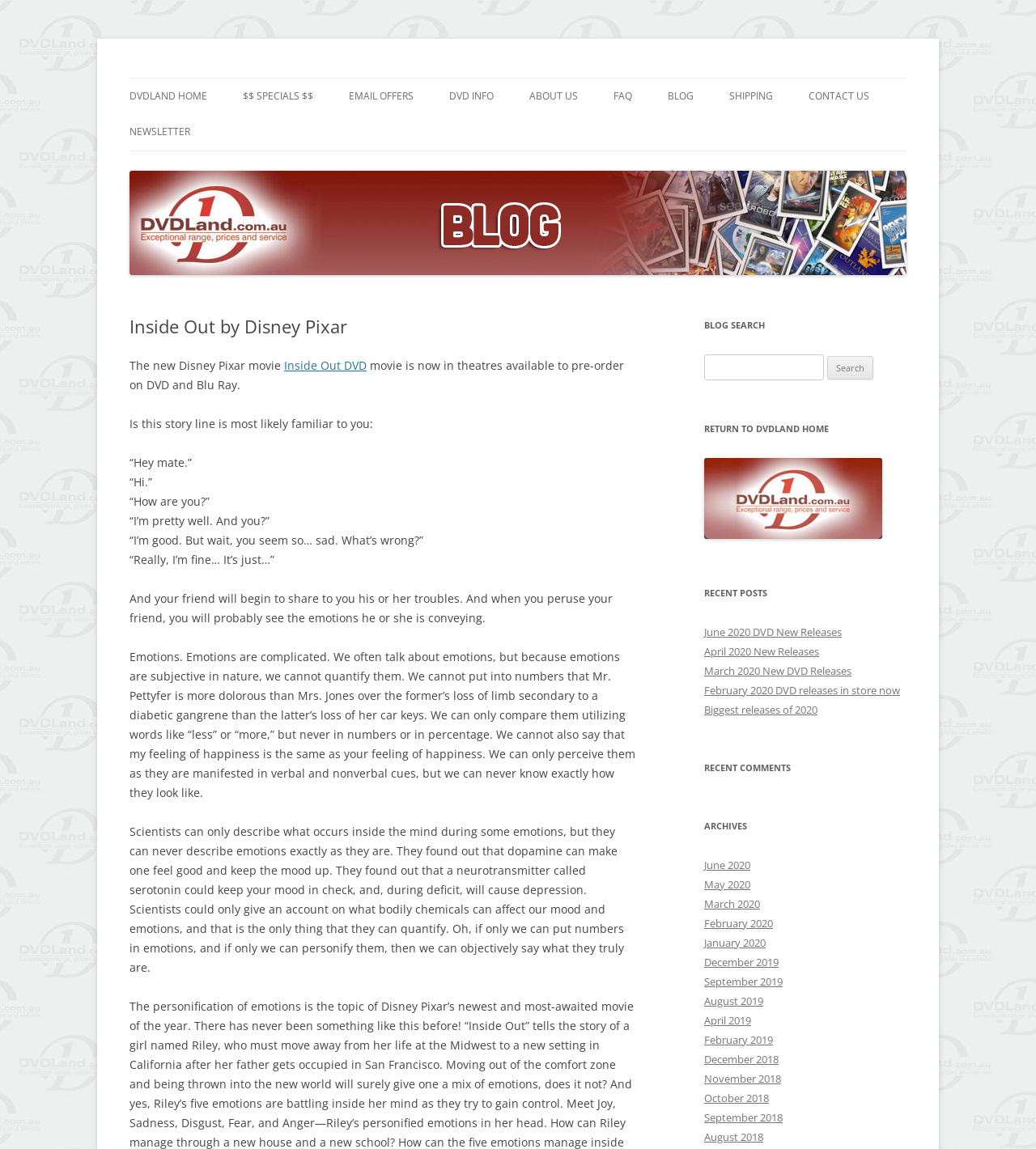Analyze the image and provide a detailed answer to the question: What is the title of the blog post?

The title of the blog post can be found in the heading element inside the blog post section, which says 'Inside Out by Disney Pixar'.